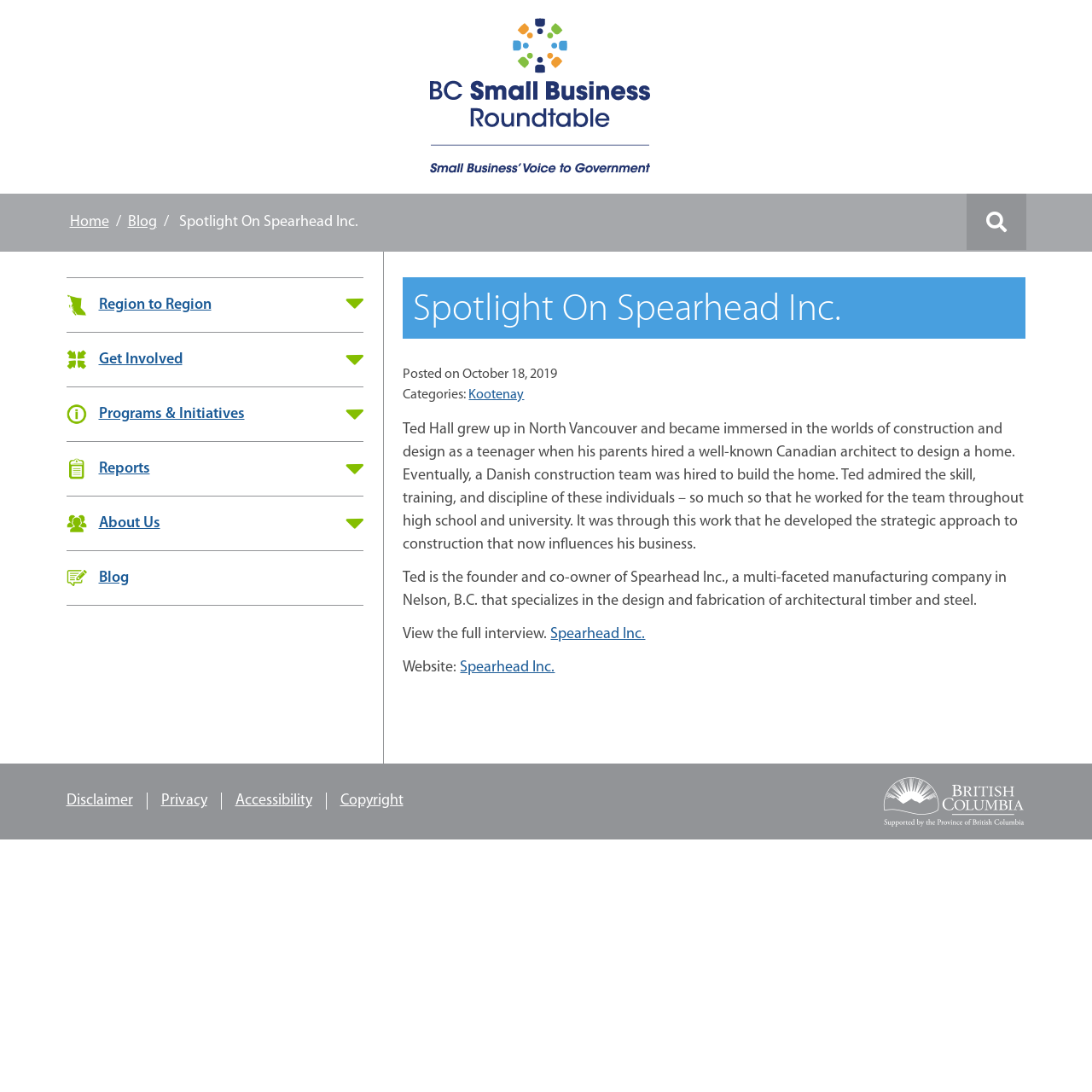Use a single word or phrase to answer the question: 
Is there a search bar on the webpage?

Yes